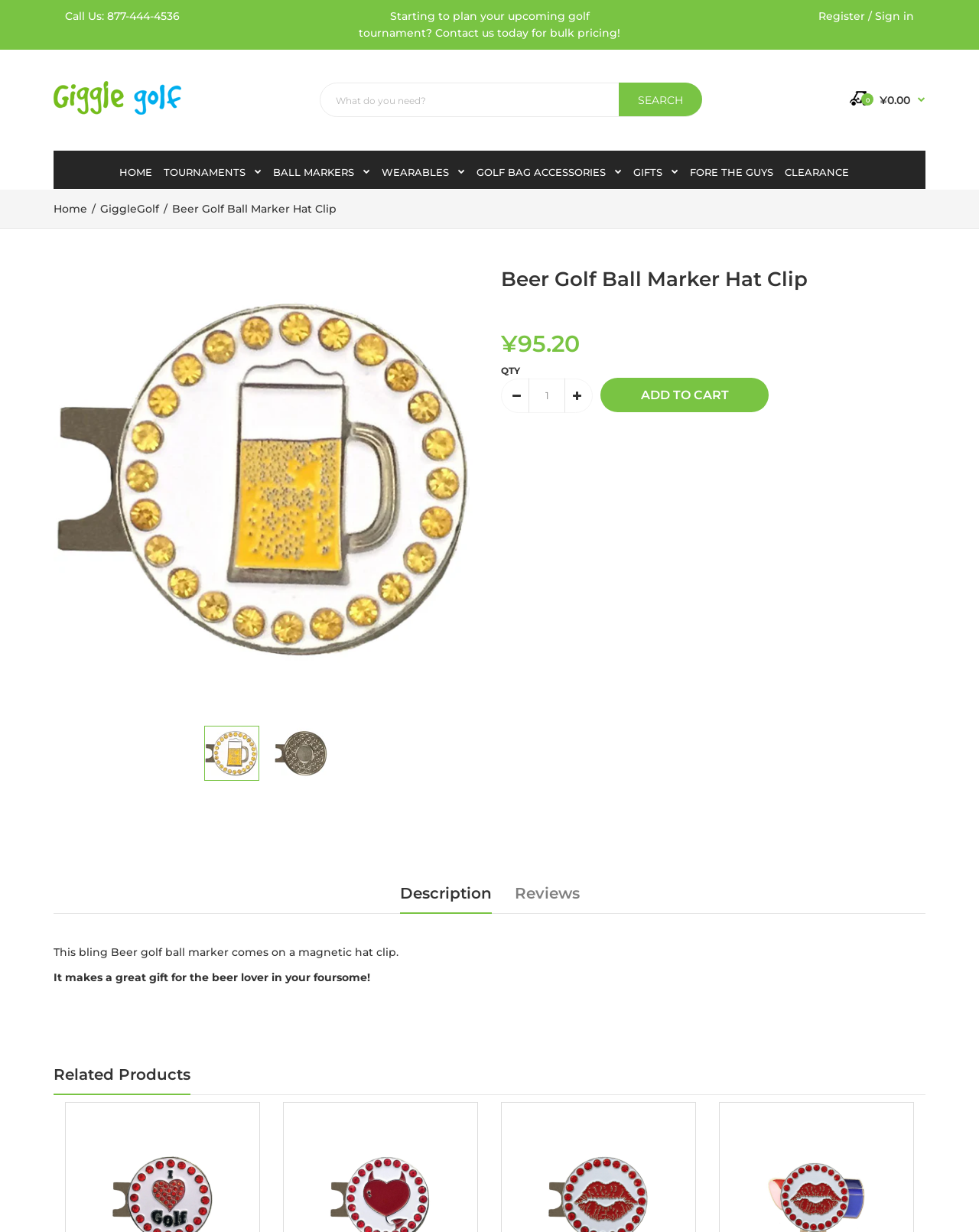Based on the image, provide a detailed and complete answer to the question: 
What is the price of the Beer Golf Ball Marker Hat Clip?

I found the price by looking at the product information section, where it displays the price '¥95.20'.